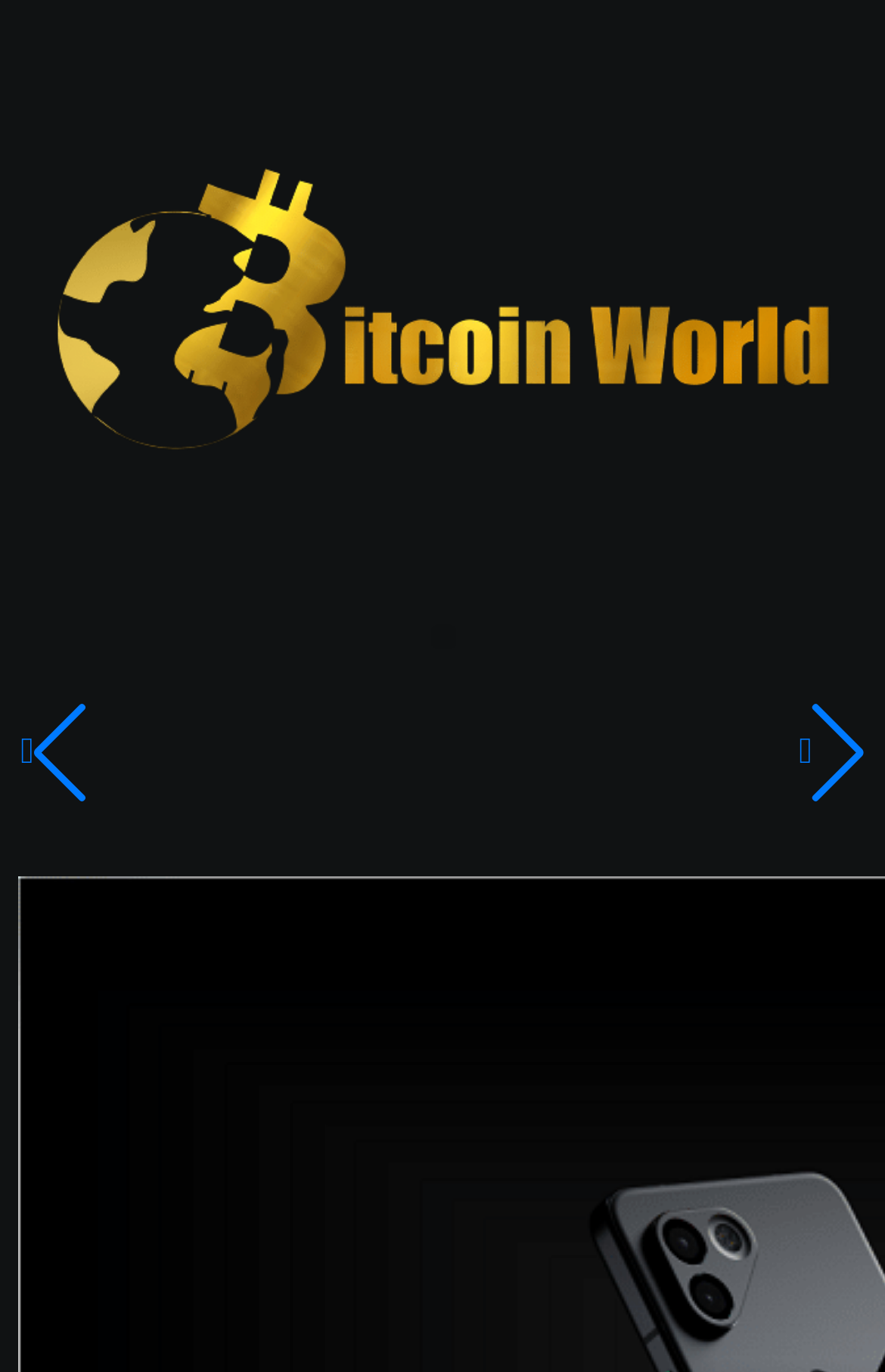Please determine the main heading text of this webpage.

Solana Mobile Launches Affordable Next-Gen Crypto Phone